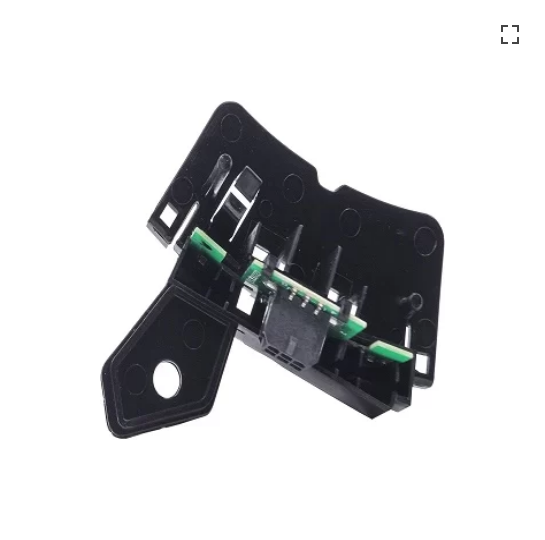Give an in-depth description of what is happening in the image.

This image showcases the W10183157 Whirlpool Genuine OEM Washer Rotor Position Sensor Kit, an essential component for certain washing machines. The rotor position sensor is crucial for monitoring the direction and speed of the rotor during operation, providing feedback to the electronic control board to ensure precise functioning. This sensor is compatible with various brands, including Whirlpool, Maytag, and Kenmore, among others. Its design features a black plastic housing with integrated connection points and a mounting tab, making installation straightforward for appliance repair specialists or DIY enthusiasts. Proper functioning of this component is vital for addressing issues such as improper washing, failure to spin, or starting and stopping problems.